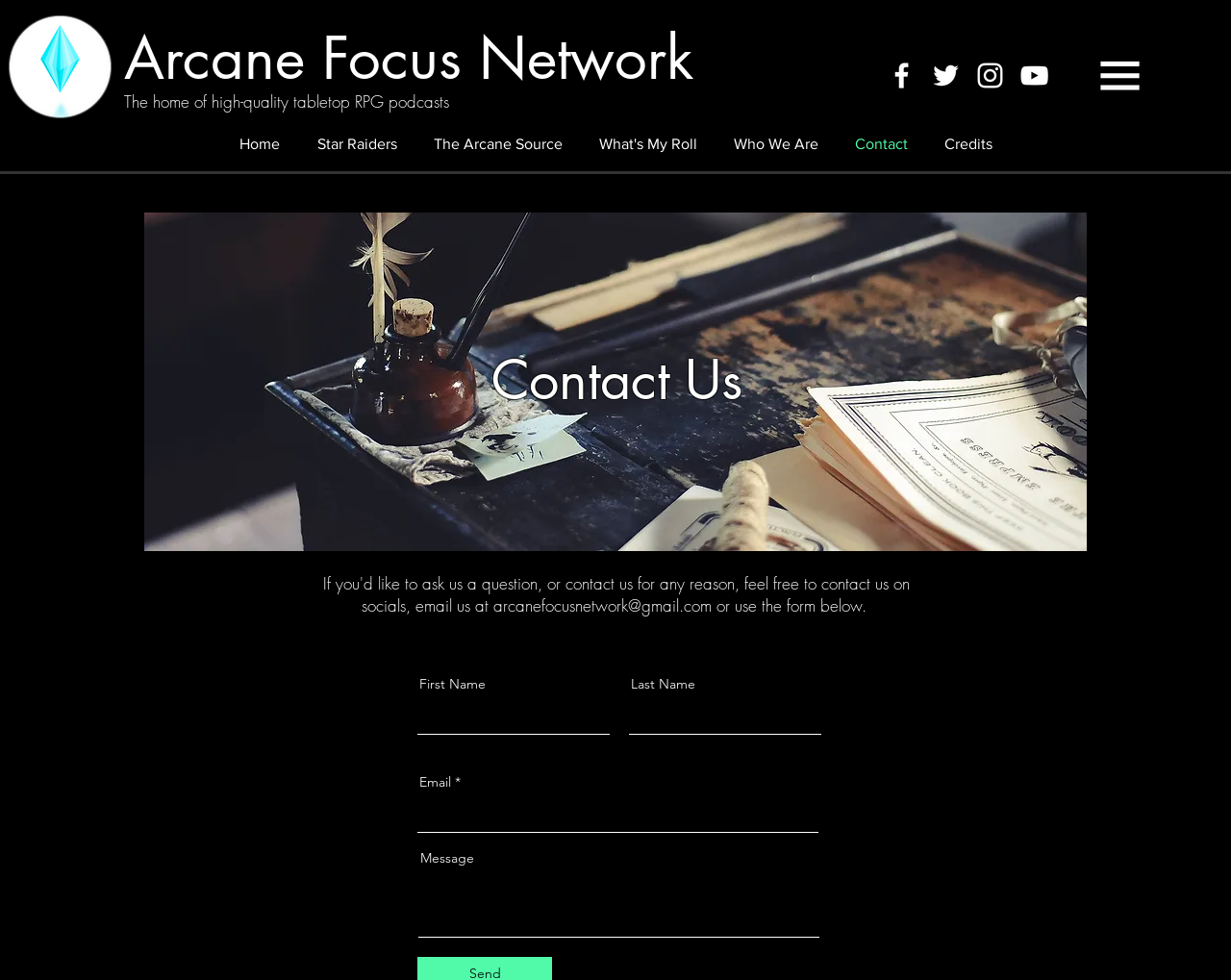Please answer the following question using a single word or phrase: How many social media platforms are listed at the bottom of the webpage?

4